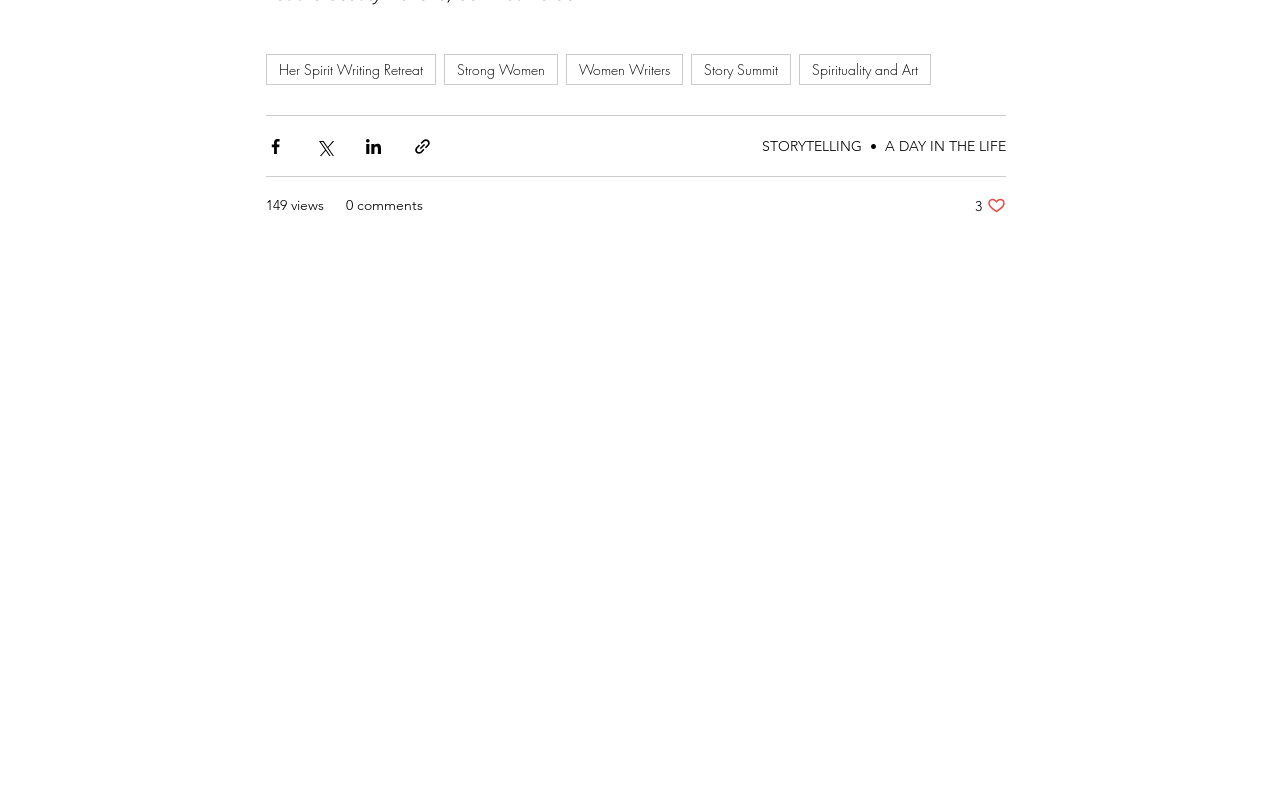Identify the bounding box coordinates of the specific part of the webpage to click to complete this instruction: "View the 'A DAY IN THE LIFE' page".

[0.691, 0.17, 0.786, 0.192]